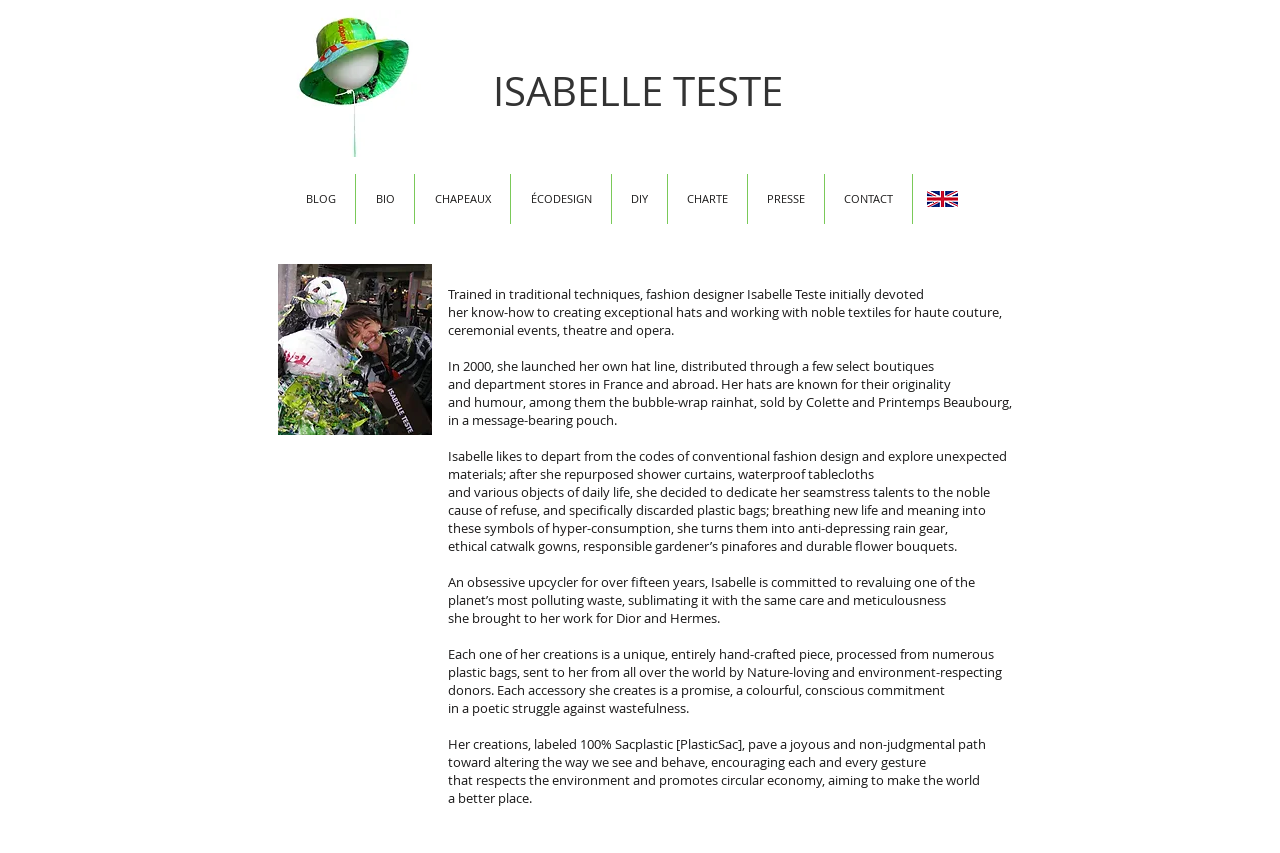Produce a meticulous description of the webpage.

The webpage is a biography of Isabelle Teste, a fashion designer. At the top, there is a large heading "ISABELLE TESTE" followed by three links on the left side. Below the heading, there is a navigation menu labeled "Site" with nine links: "BLOG", "BIO", "CHAPEAUX", "ÉCODESIGN", "DIY", "CHARTE", "PRESSE", "CONTACT", and a generic link. To the right of the navigation menu, there is an image "Iz_panda.jpg".

The main content of the webpage is a biography of Isabelle Teste, divided into several paragraphs. The text describes her background in traditional fashion techniques, her experience in creating exceptional hats, and her launch of her own hat line in 2000. It also highlights her unique approach to fashion design, using unconventional materials such as shower curtains, waterproof tablecloths, and discarded plastic bags. The biography explains how she upcycles these materials into rain gear, catwalk gowns, and other creations, and how she is committed to promoting sustainability and reducing waste.

Throughout the biography, there are several short paragraphs separated by blank lines, making the text easy to read. The overall layout is clean and organized, with a clear focus on the text and the image of Isabelle Teste.